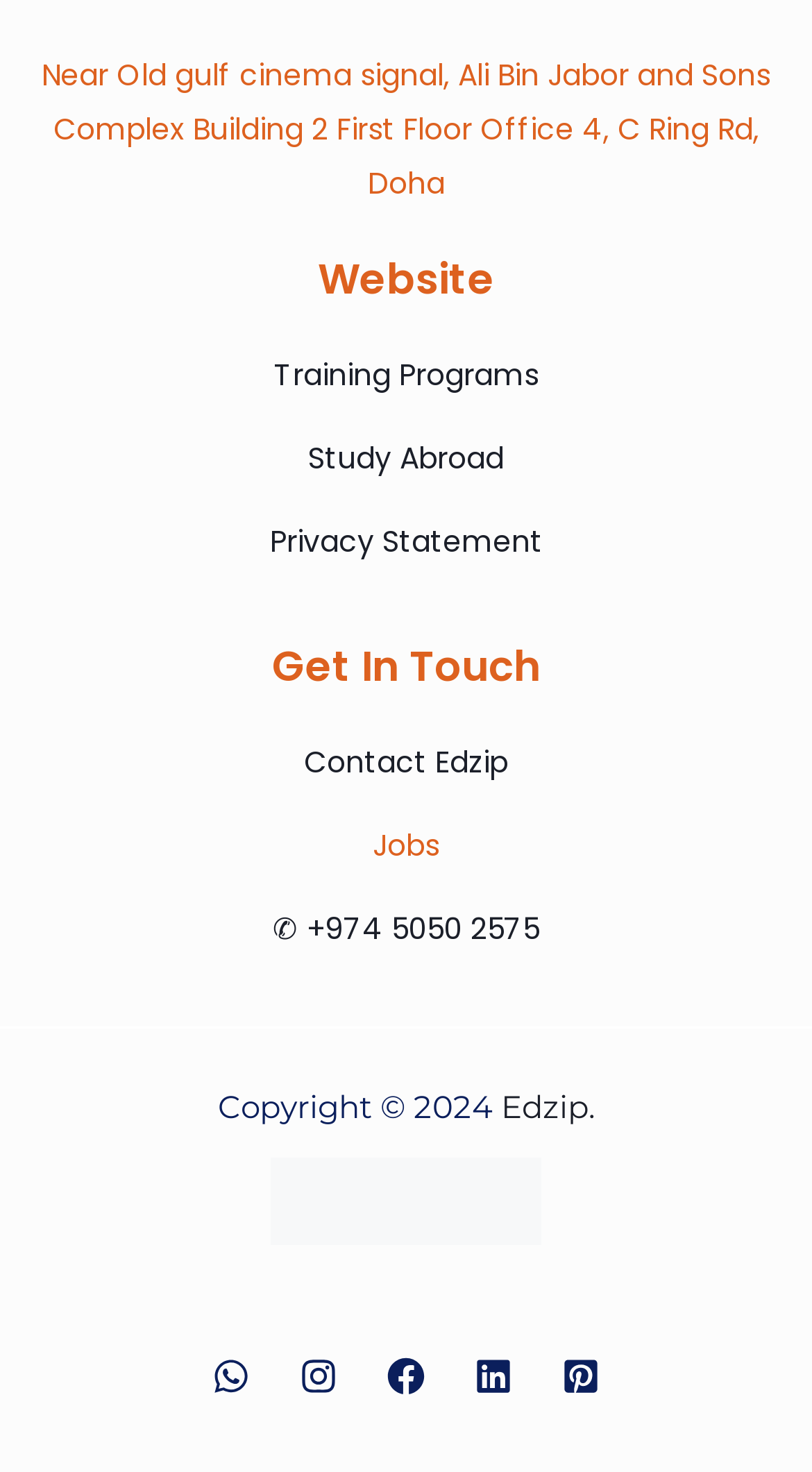By analyzing the image, answer the following question with a detailed response: What is the address of Edzip?

The address of Edzip can be found at the top of the webpage, which is 'Near Old gulf cinema signal, Ali Bin Jabor and Sons Complex Building 2 First Floor Office 4, C Ring Rd, Doha'.